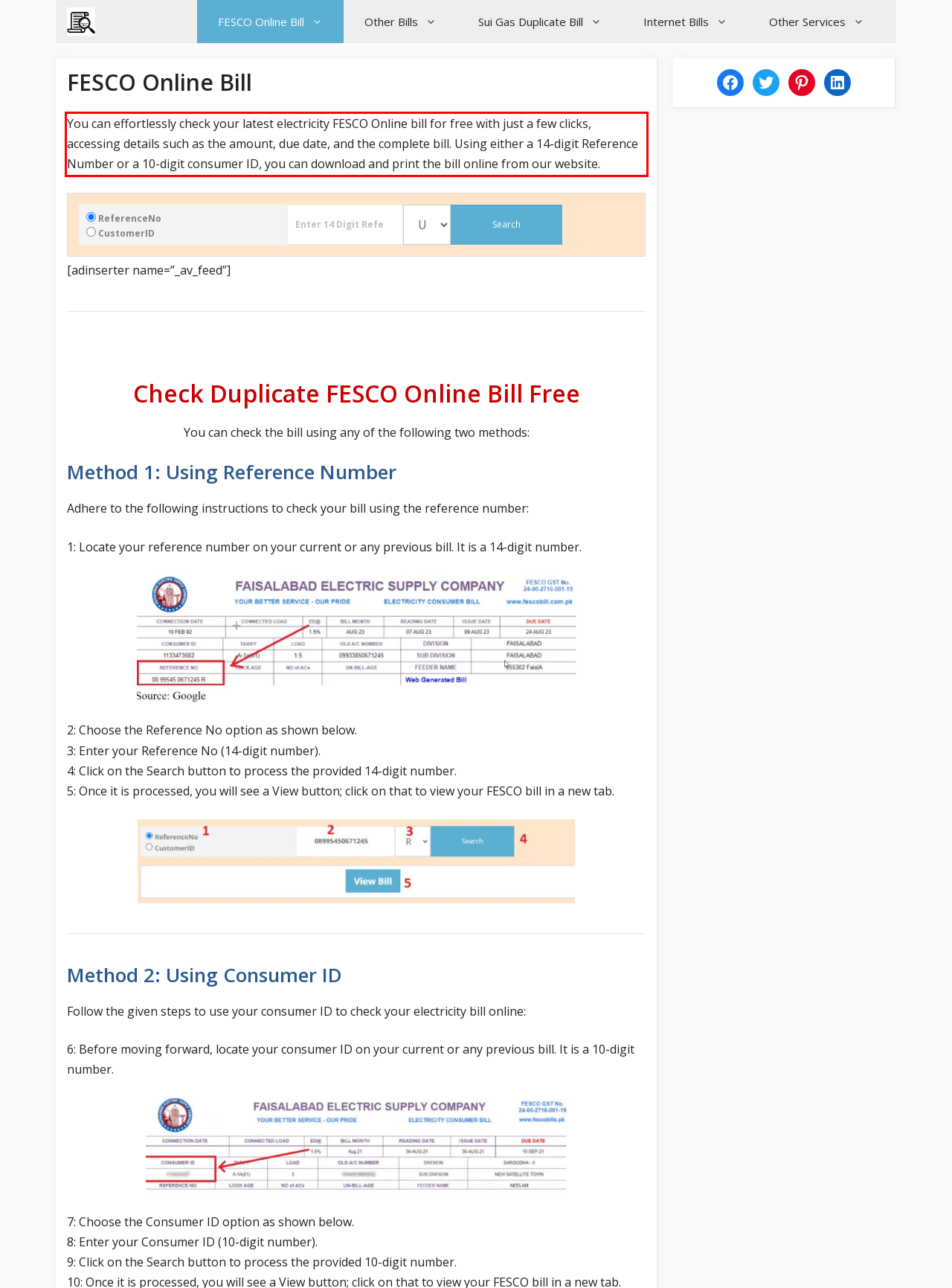Inspect the webpage screenshot that has a red bounding box and use OCR technology to read and display the text inside the red bounding box.

You can effortlessly check your latest electricity FESCO Online bill for free with just a few clicks, accessing details such as the amount, due date, and the complete bill. Using either a 14-digit Reference Number or a 10-digit consumer ID, you can download and print the bill online from our website.